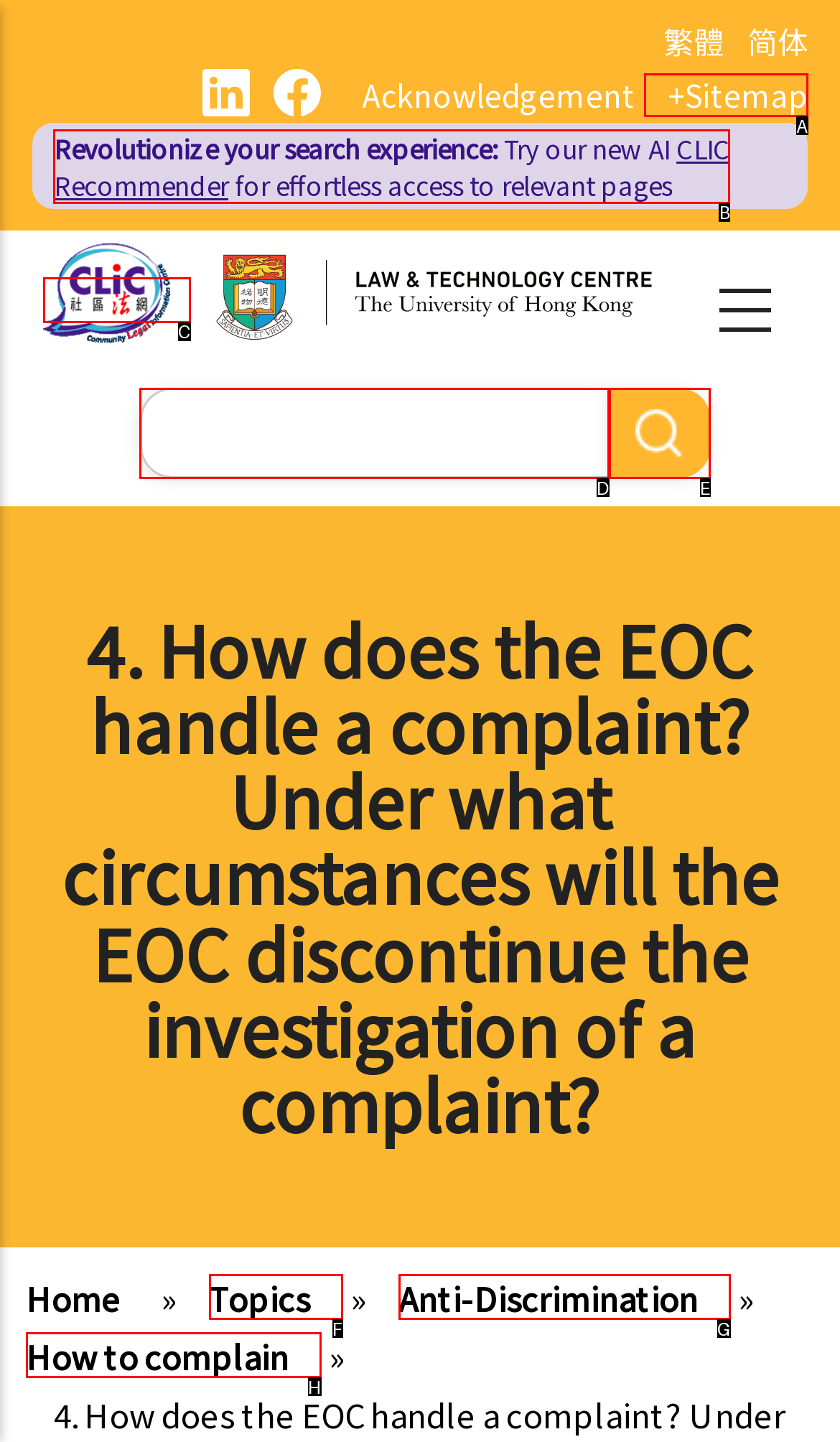Choose the letter that corresponds to the correct button to accomplish the task: Try the new AI CLIC Recommender
Reply with the letter of the correct selection only.

B